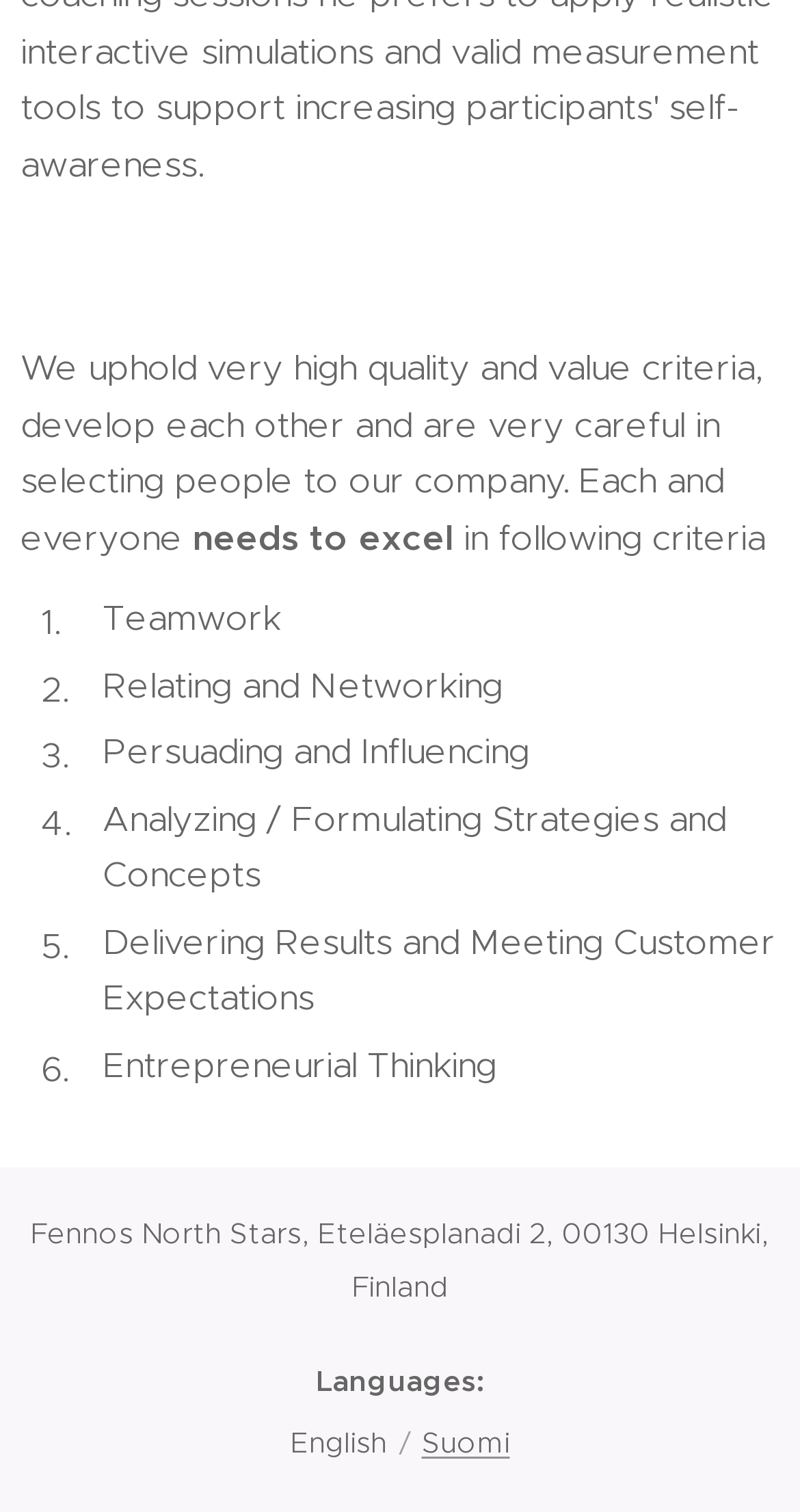How many criteria are listed for teamwork?
Identify the answer in the screenshot and reply with a single word or phrase.

6